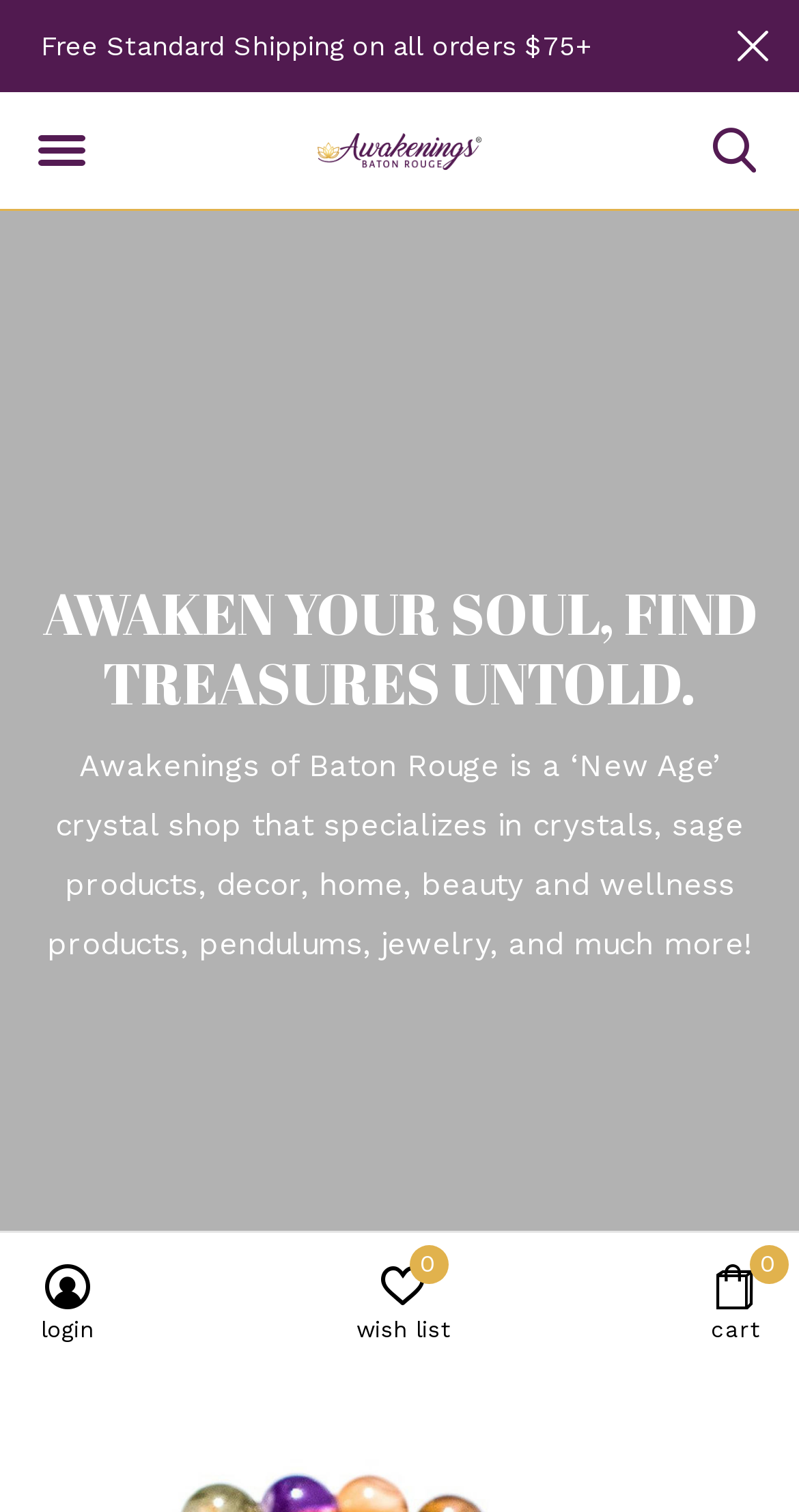Explain in detail what is displayed on the webpage.

The webpage is an online store for a metaphysical new age crystal shop called Awakenings of Baton Rouge. At the top left of the page, there is a link to the homepage with the shop's name, accompanied by a small image of the shop's logo. 

Below the logo, there is a navigation menu that allows users to choose a category. The menu is located on the top right of the page and has a dropdown icon. 

On the top center of the page, there is a notification about free standard shipping on all orders over $75. 

To the right of the shipping notification, there is a search icon. On the top left corner, there is a mobile menu button that expands to show more options when clicked.

The main content of the page is an article that takes up most of the page's real estate. It has a heading that reads "AWAKEN YOUR SOUL, FIND TREASURES UNTOLD." Below the heading, there is a paragraph of text that describes the shop, mentioning the types of products they sell, including crystals, sage products, decor, and more.

Below the text, there is a large figure or image that takes up the rest of the article space. 

At the bottom left of the page, there is a login link, and at the bottom right, there is a link to the user's wishlist and a cart icon with a count of 0 items.